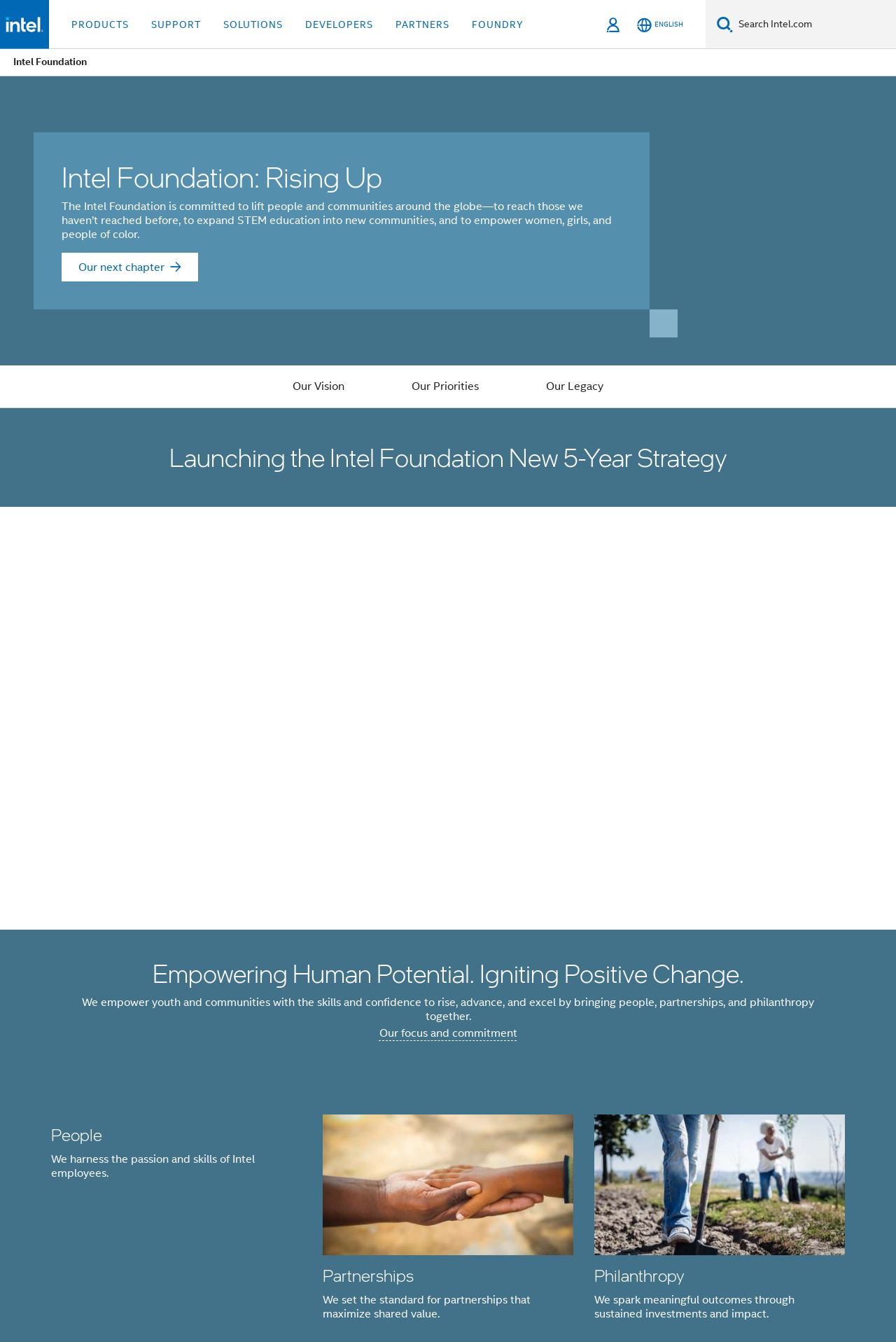Please provide the bounding box coordinate of the region that matches the element description: alt="Intel homepage". Coordinates should be in the format (top-left x, top-left y, bottom-right x, bottom-right y) and all values should be between 0 and 1.

[0.006, 0.013, 0.048, 0.024]